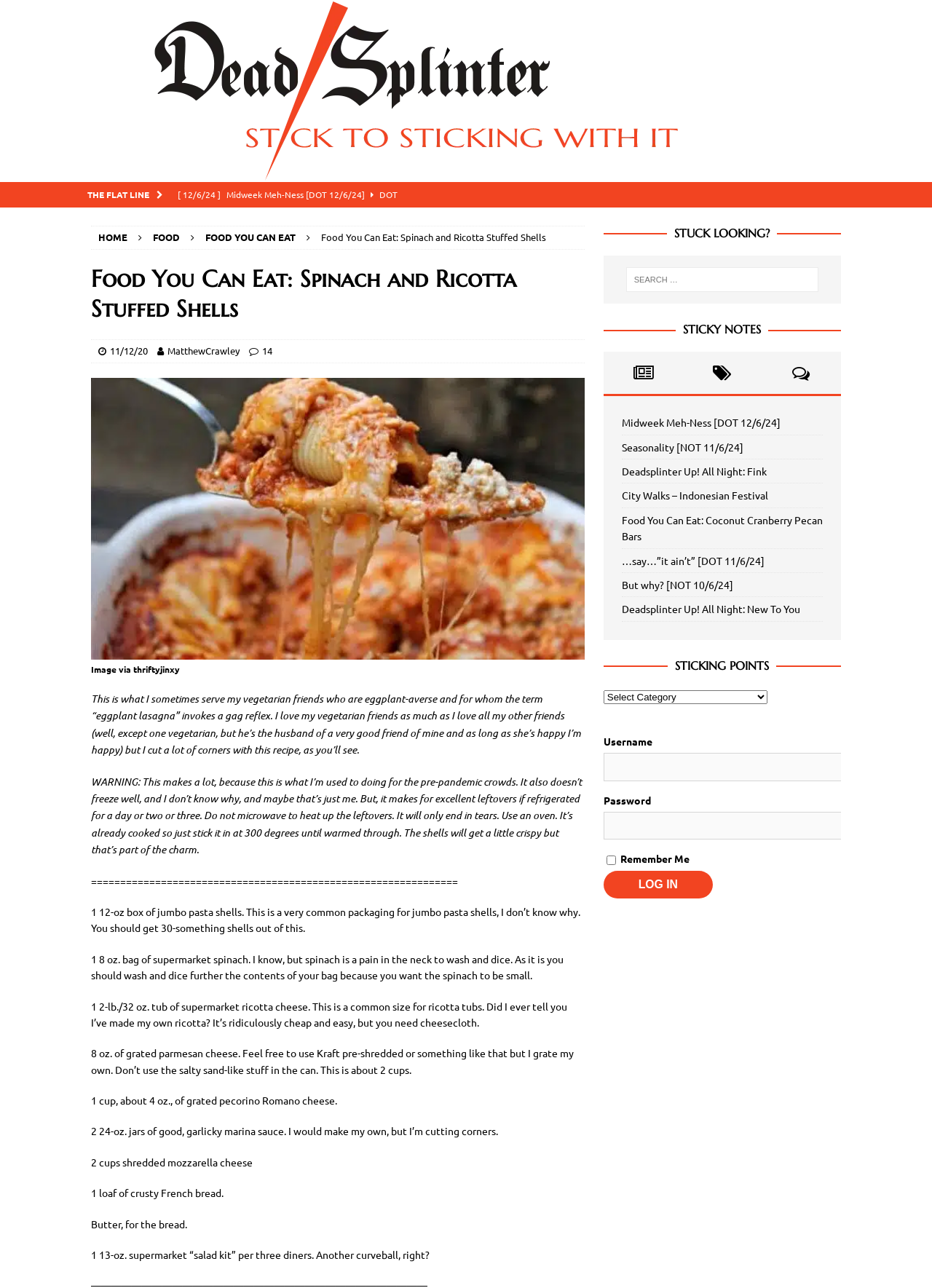Determine the main headline from the webpage and extract its text.

Food You Can Eat: Spinach and Ricotta Stuffed Shells